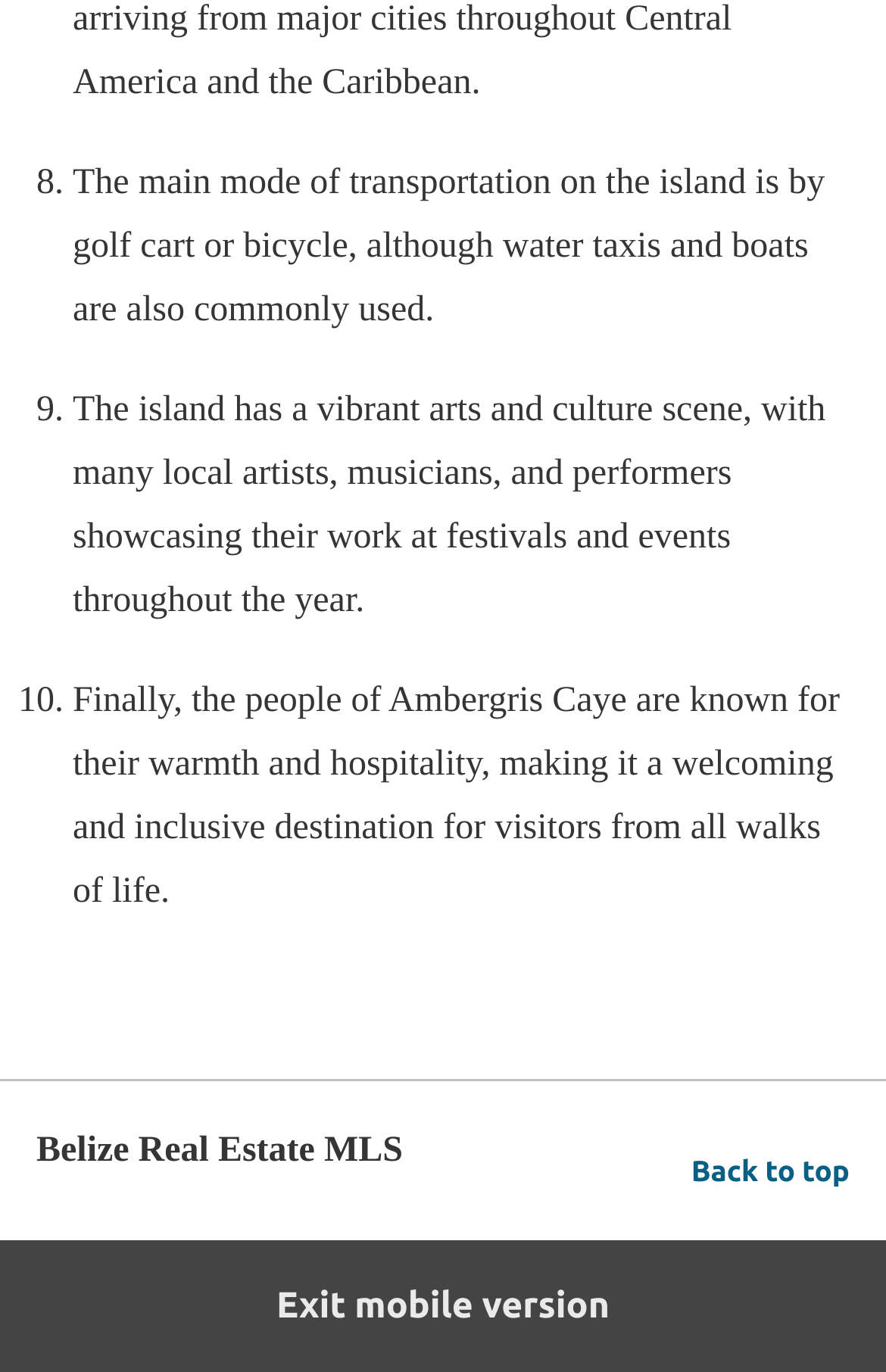Answer the question below with a single word or a brief phrase: 
What is the main mode of transportation on the island?

Golf cart or bicycle